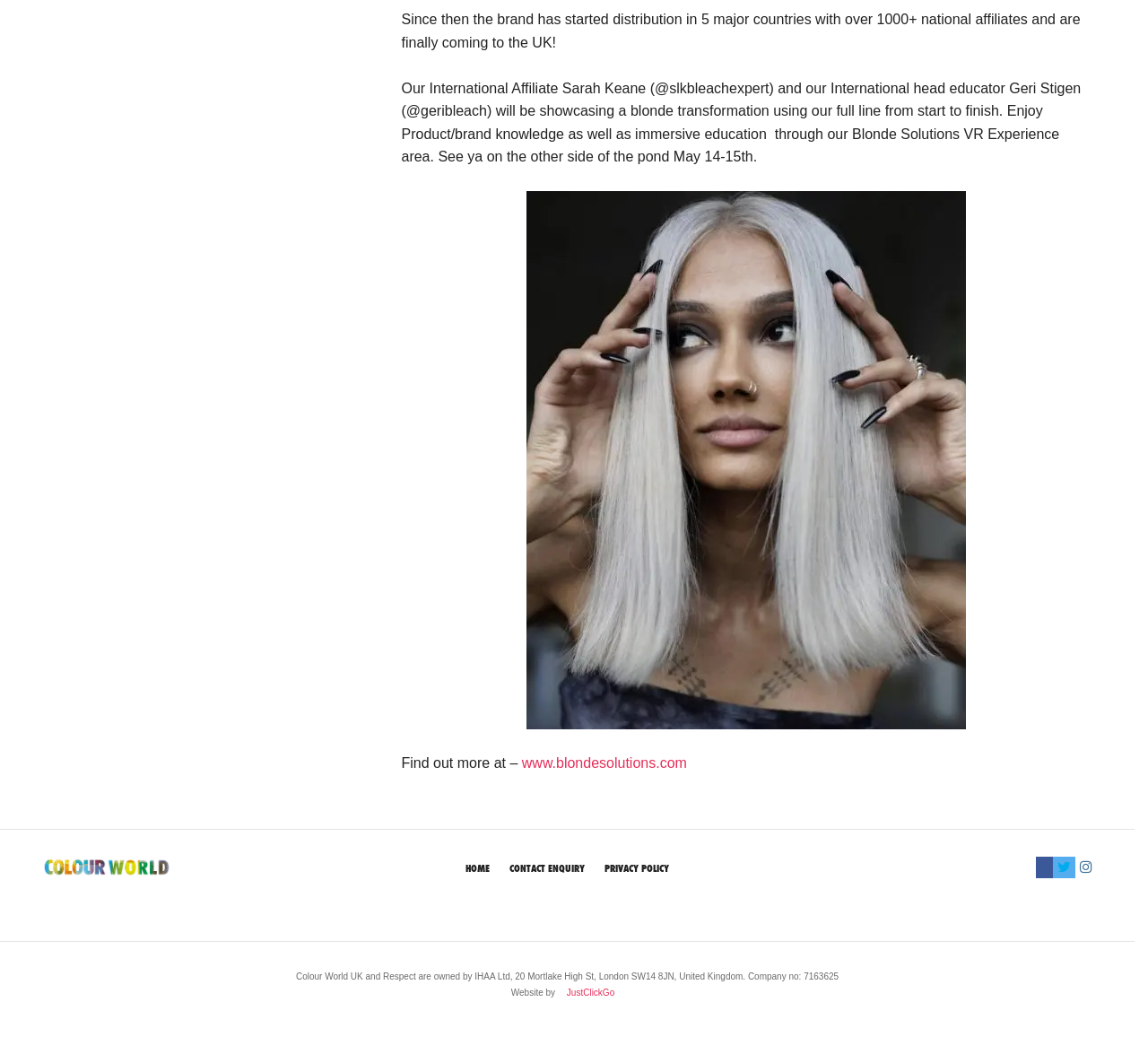Please determine the bounding box coordinates, formatted as (top-left x, top-left y, bottom-right x, bottom-right y), with all values as floating point numbers between 0 and 1. Identify the bounding box of the region described as: Contact Enquiry

[0.444, 0.83, 0.509, 0.844]